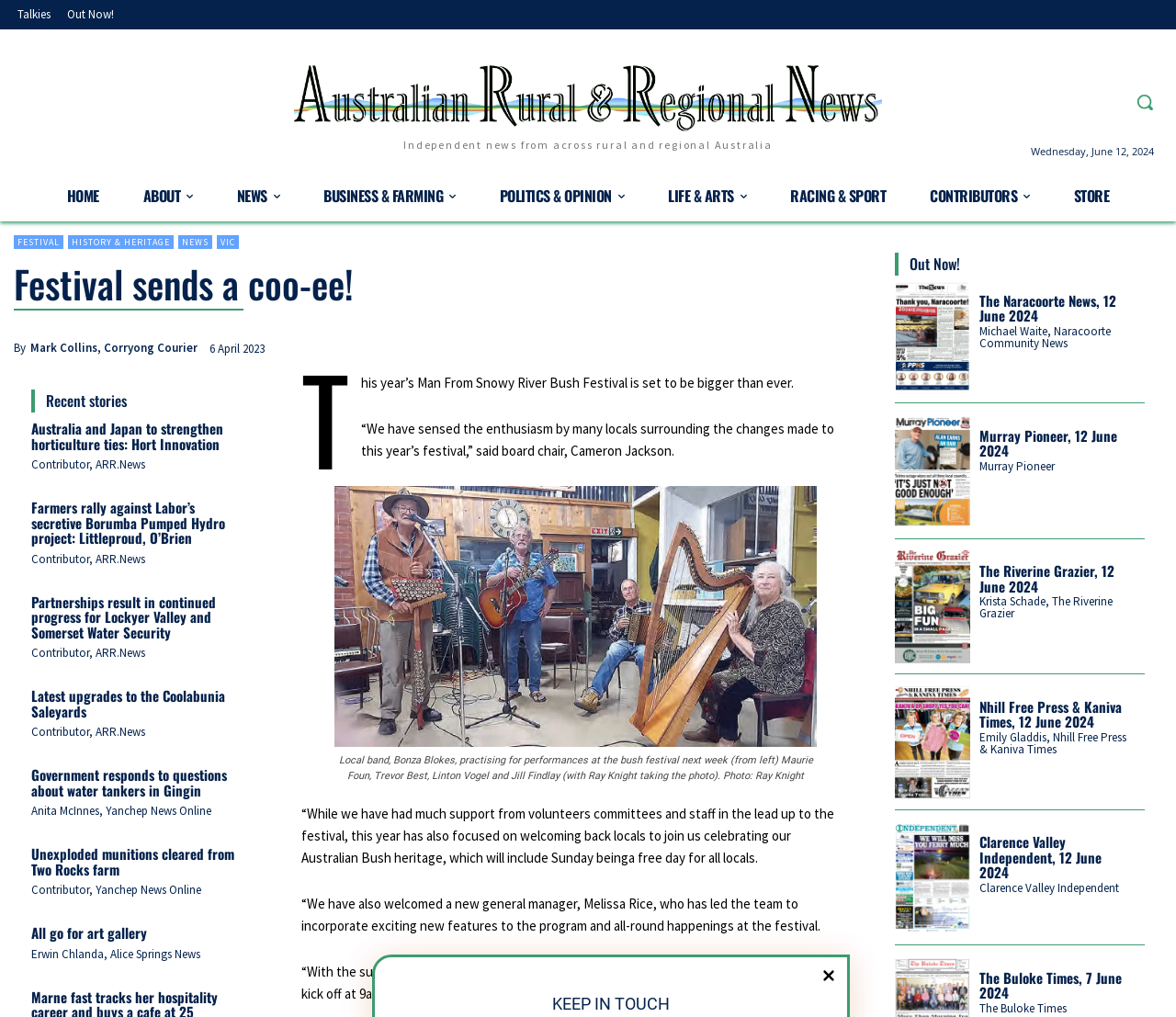Extract the primary header of the webpage and generate its text.

Festival sends a coo-ee!